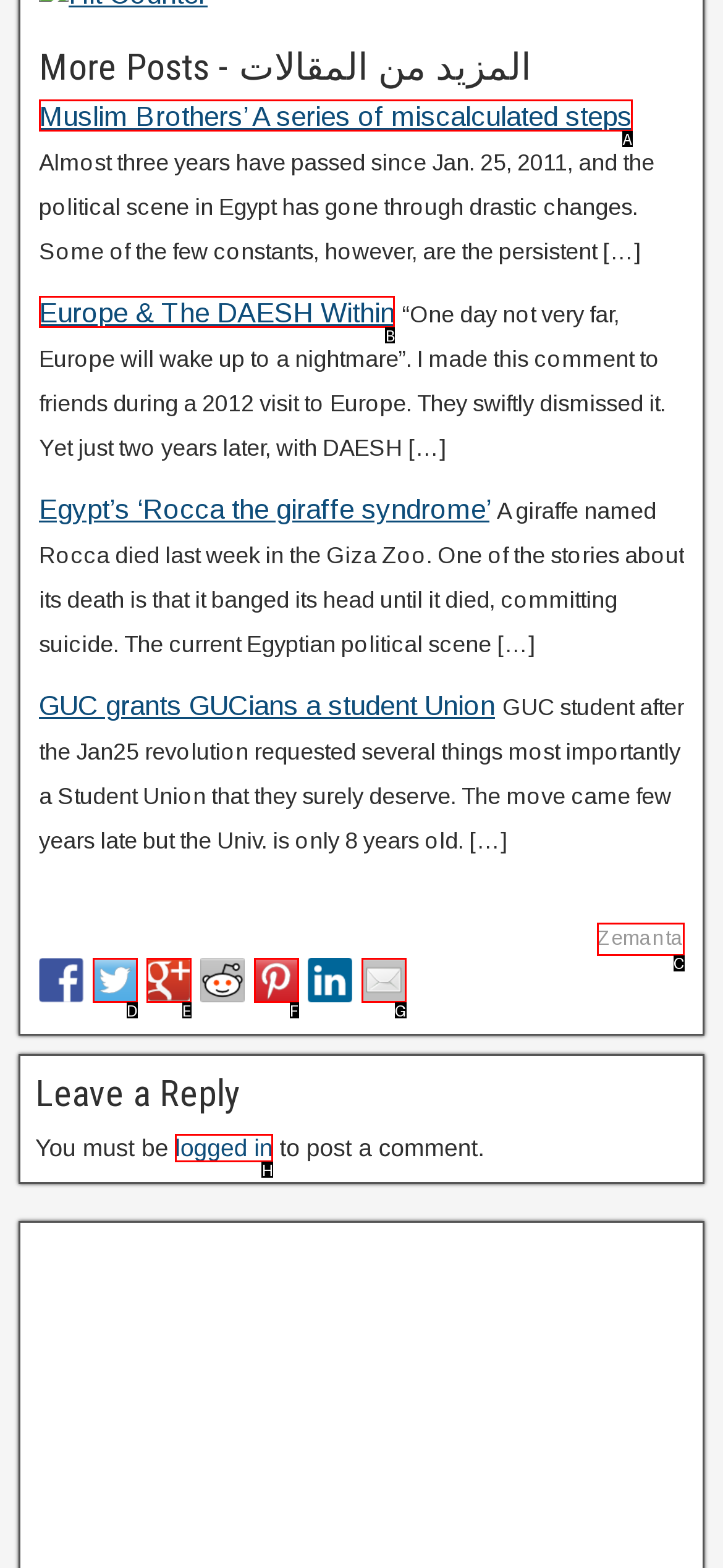Which HTML element should be clicked to fulfill the following task: Click on the link to read 'Europe & The DAESH Within'?
Reply with the letter of the appropriate option from the choices given.

B